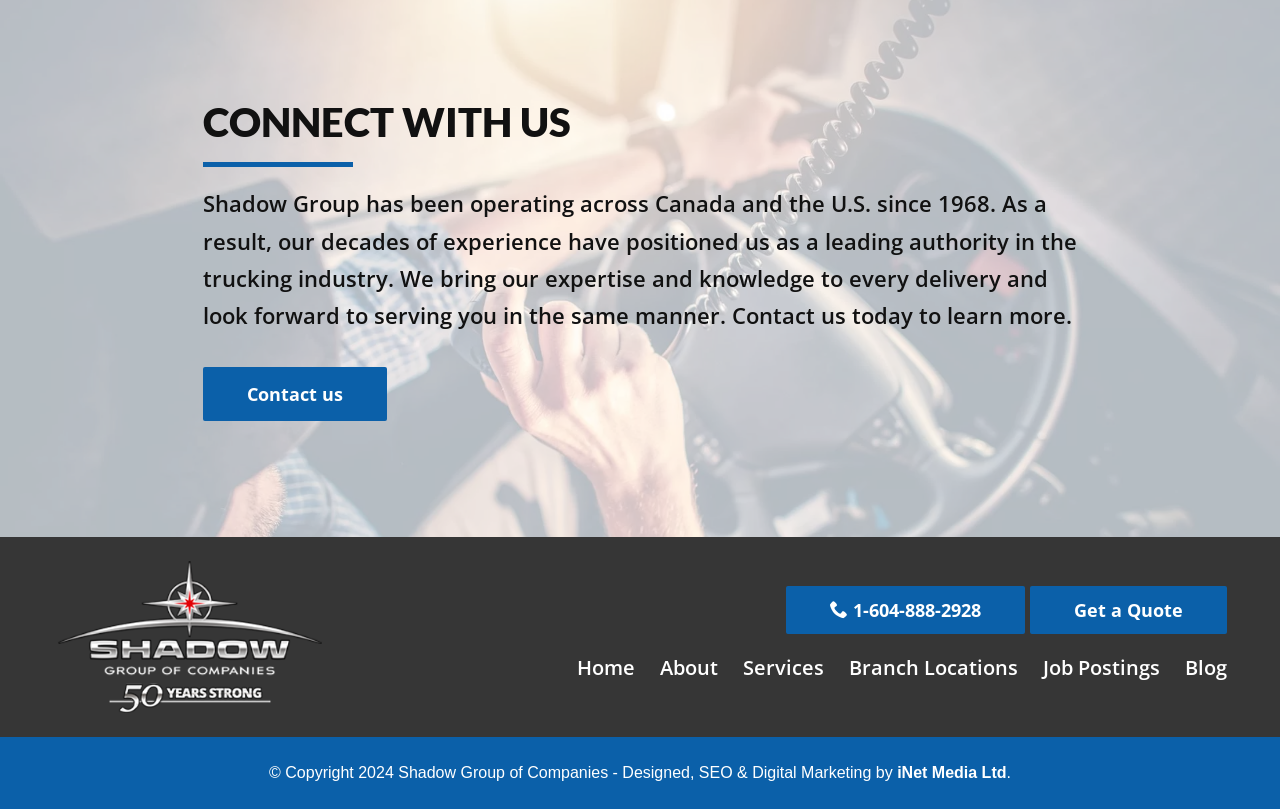Refer to the image and offer a detailed explanation in response to the question: What is the company's name?

The company's name can be found in the image description 'Shadow Group of Companies' and also in the text '© Copyright 2024 Shadow Group of Companies'.